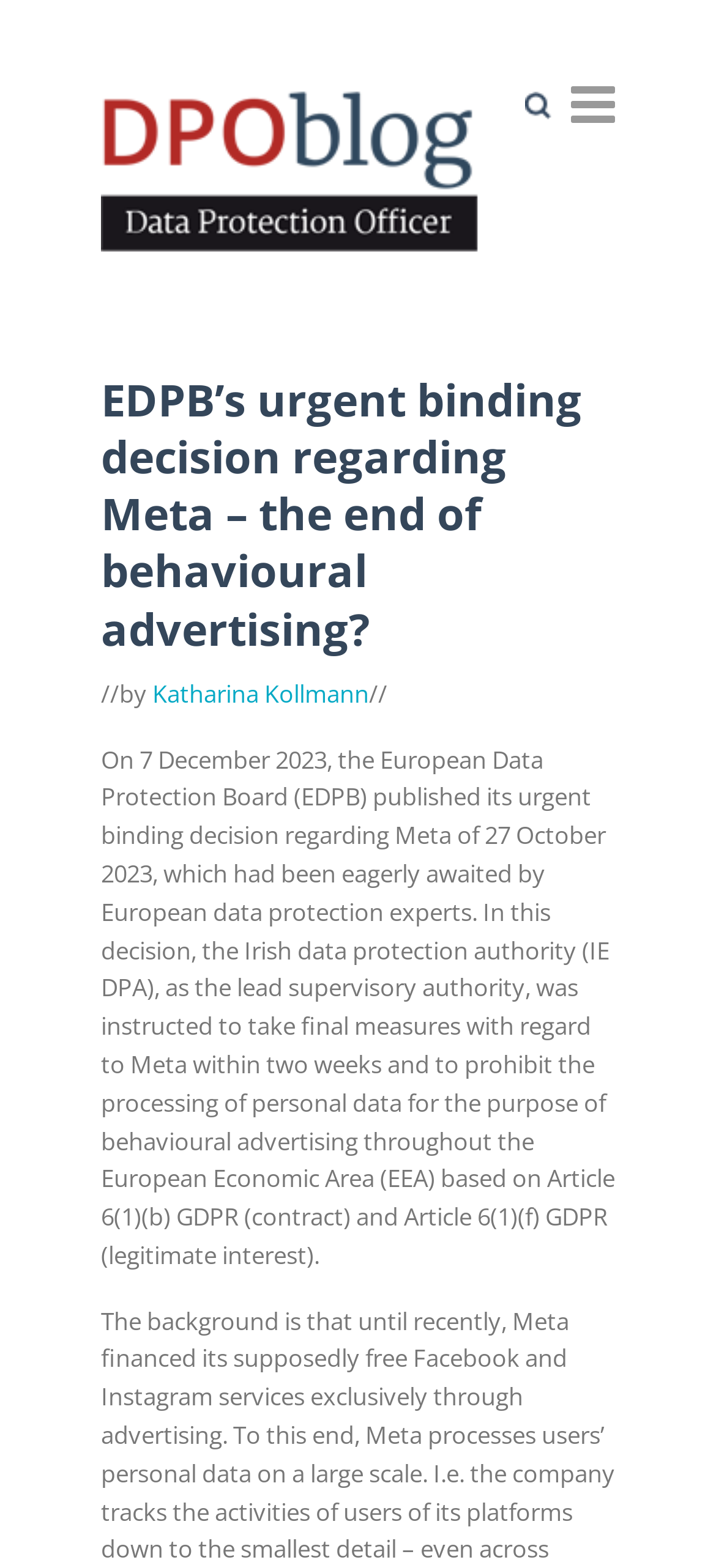Identify and provide the text content of the webpage's primary headline.

EDPB’s urgent binding decision regarding Meta – the end of behavioural advertising?